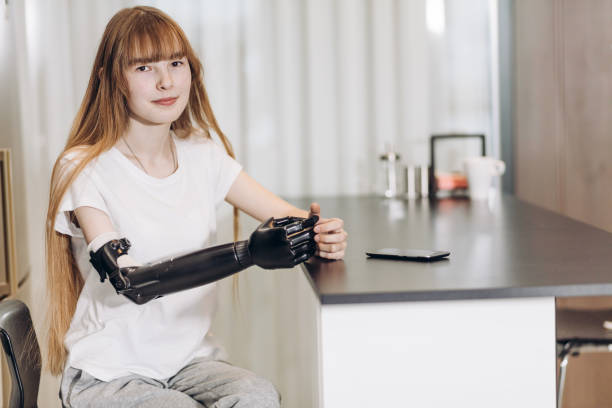Provide a one-word or brief phrase answer to the question:
Are there any electronic devices on the countertop?

Yes